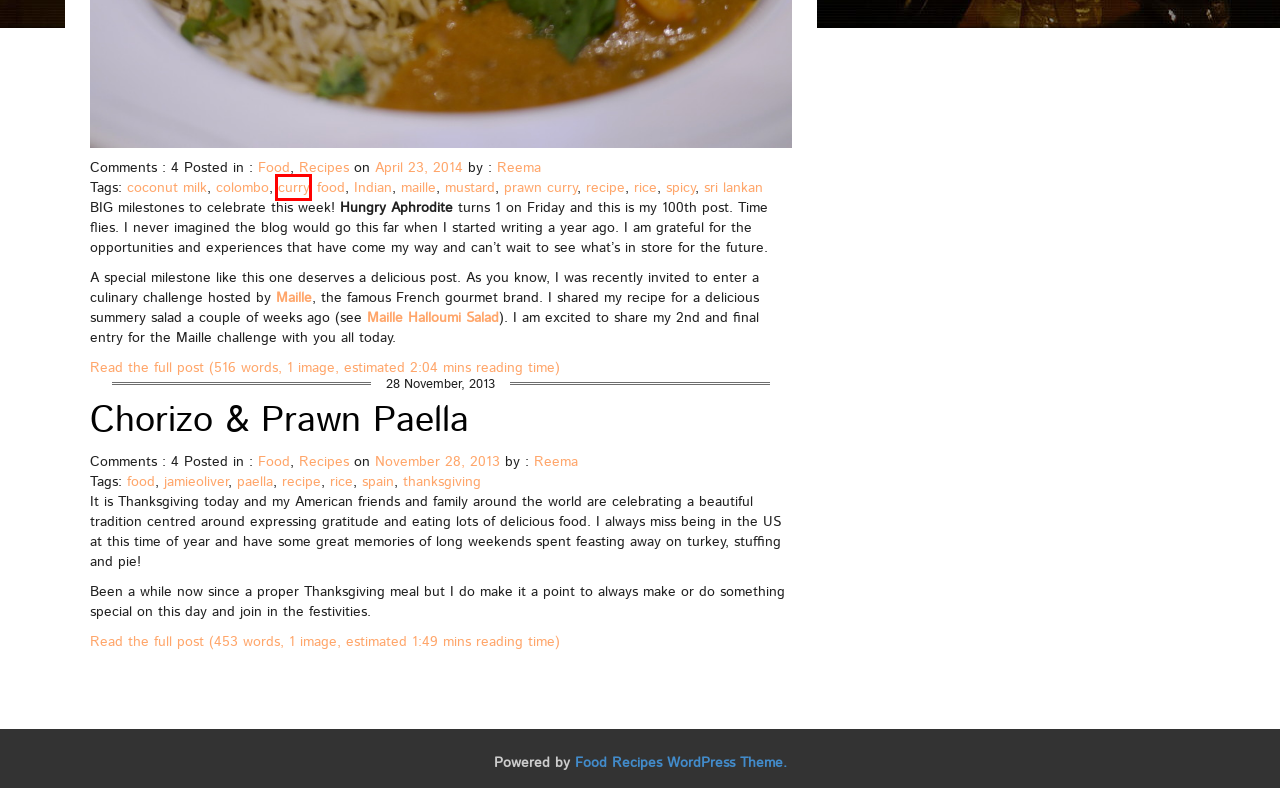You are given a screenshot of a webpage with a red rectangle bounding box. Choose the best webpage description that matches the new webpage after clicking the element in the bounding box. Here are the candidates:
A. mustard – Hungry Aphrodite
B. curry – Hungry Aphrodite
C. colombo – Hungry Aphrodite
D. Chorizo & Prawn Paella – Hungry Aphrodite
E. spain – Hungry Aphrodite
F. sri lankan – Hungry Aphrodite
G. maille – Hungry Aphrodite
H. food – Hungry Aphrodite

B